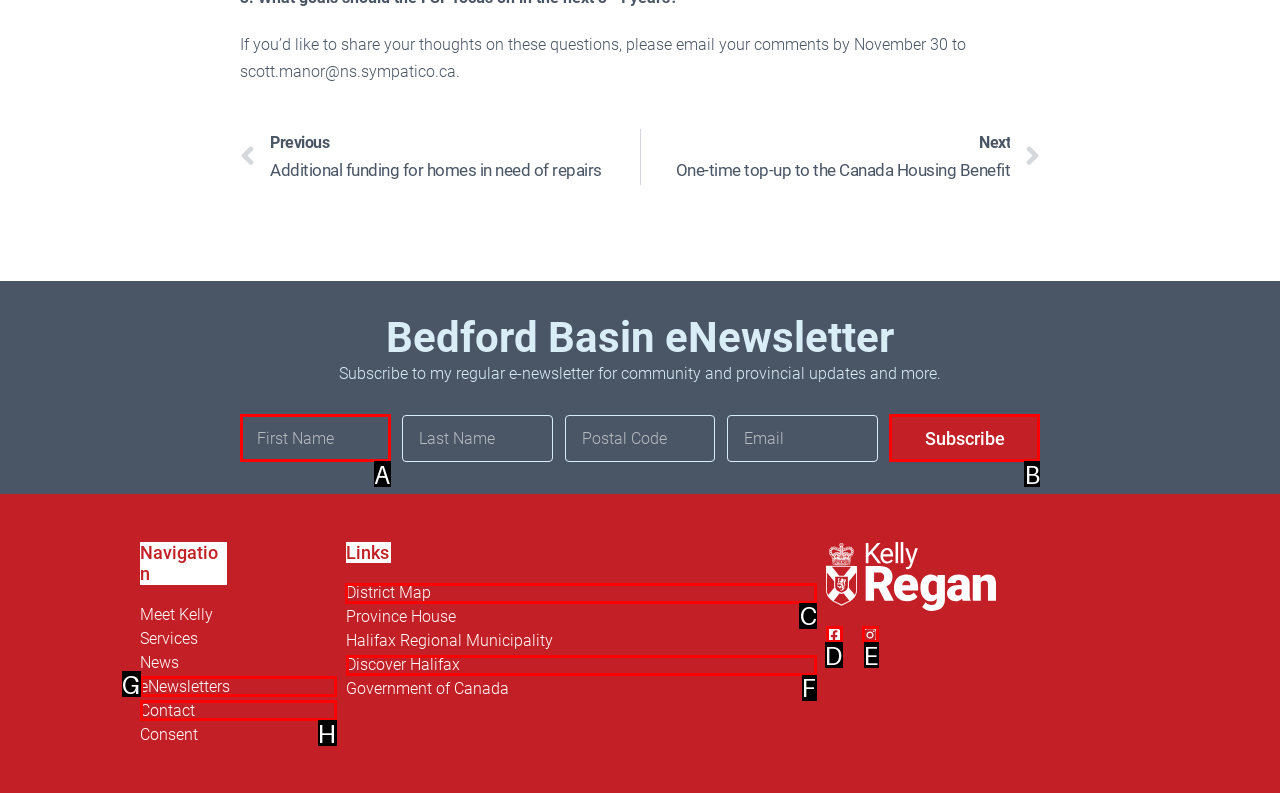Indicate which lettered UI element to click to fulfill the following task: Check the 'District Map' link
Provide the letter of the correct option.

C